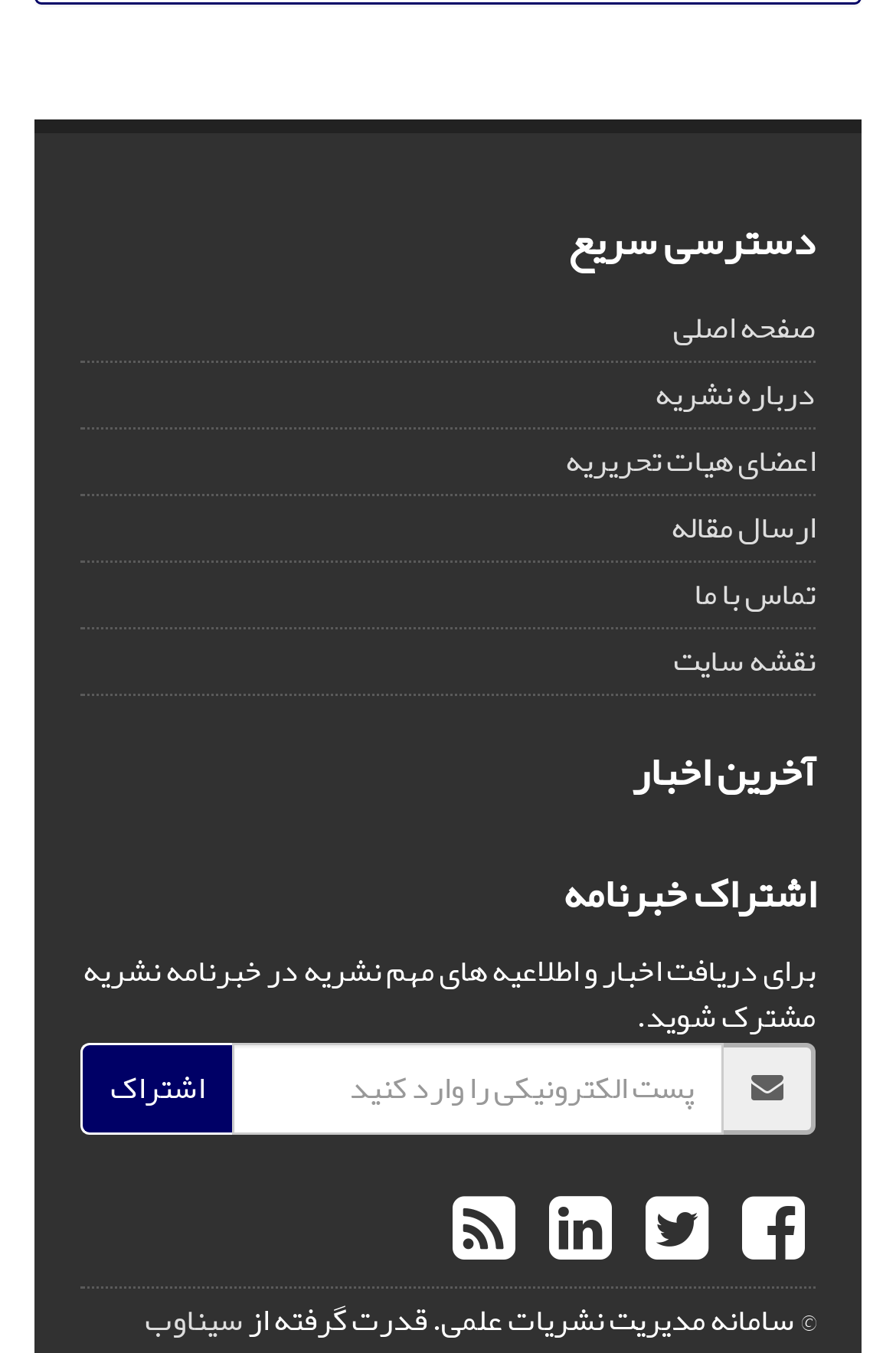Please give a concise answer to this question using a single word or phrase: 
What is the copyright information?

سامانه مدیریت نشریات علمی